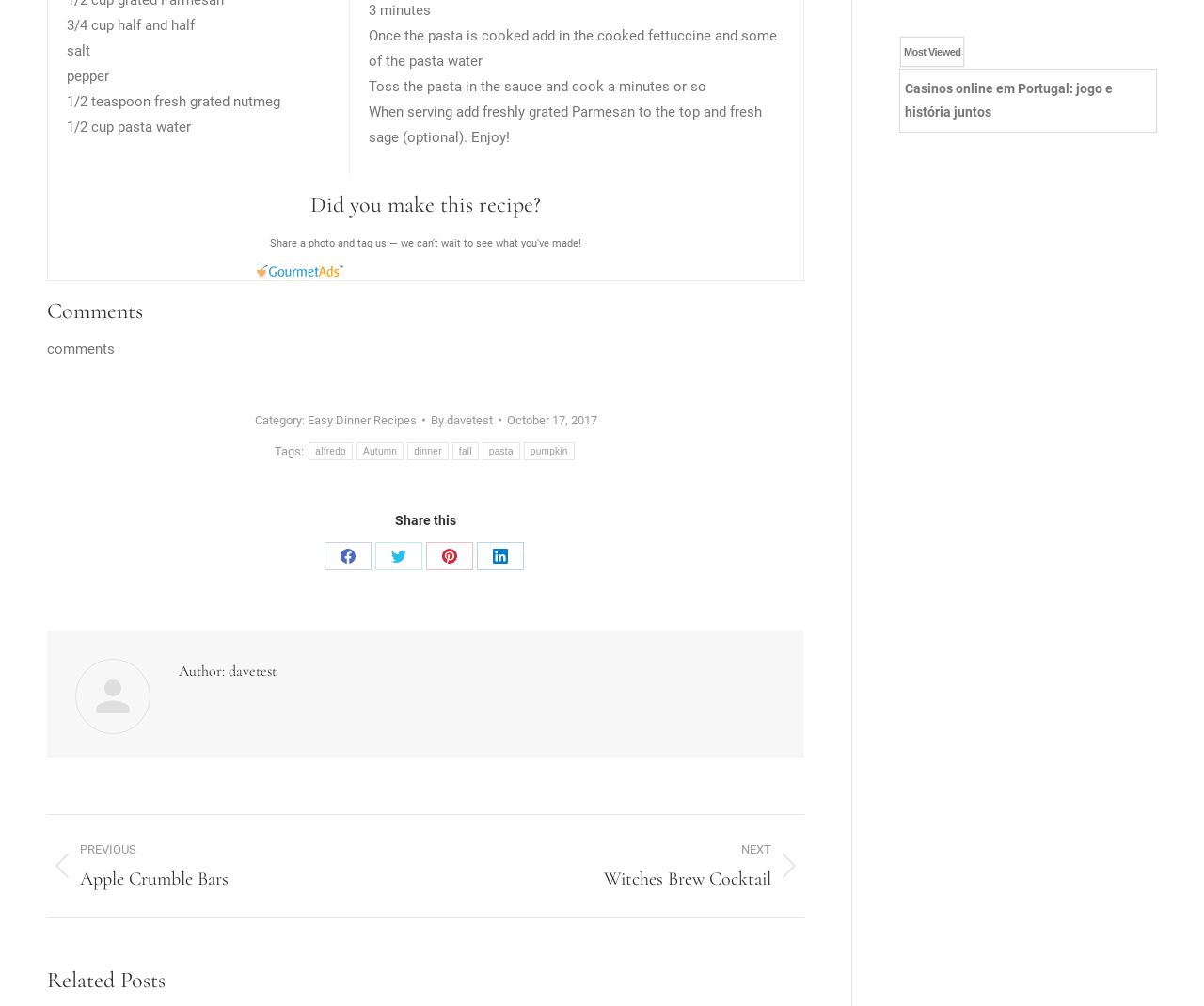Provide the bounding box coordinates of the section that needs to be clicked to accomplish the following instruction: "View the previous post: Apple Crumble Bars."

[0.039, 0.833, 0.33, 0.887]